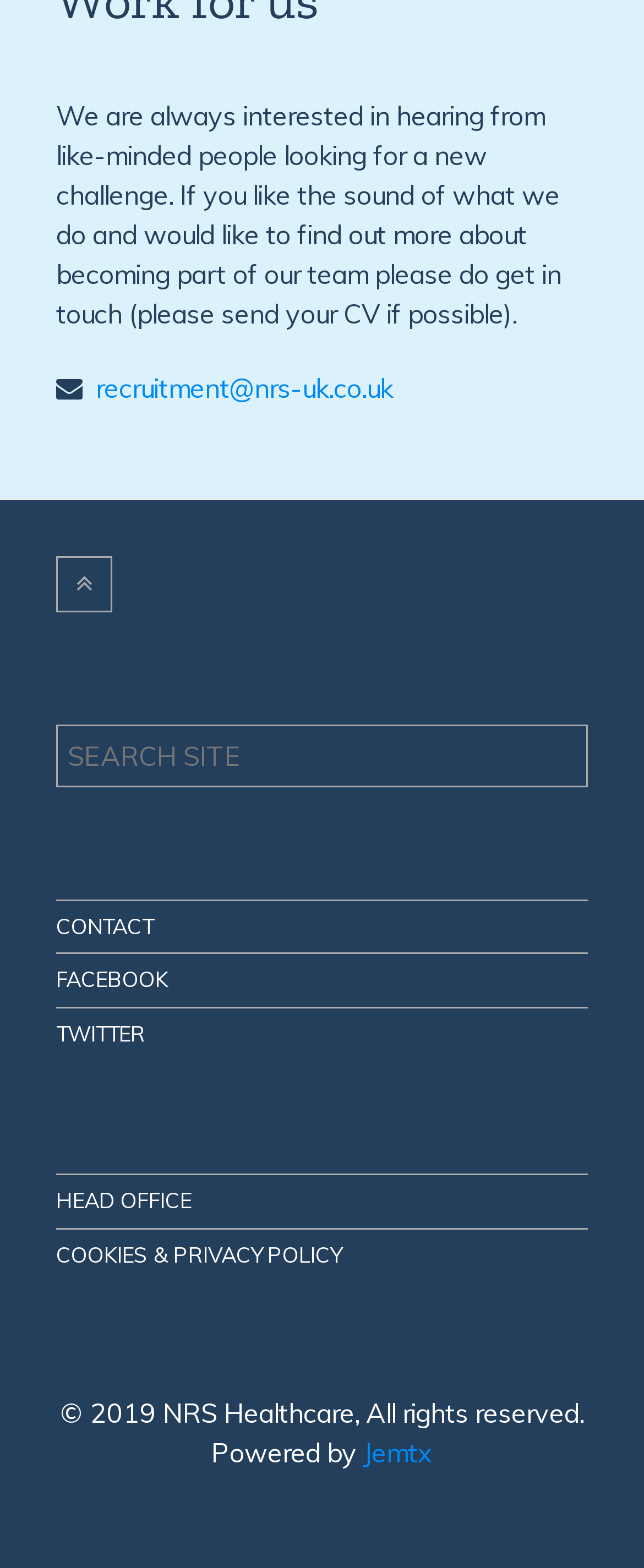Please study the image and answer the question comprehensively:
How many social media links are there?

There are three social media links: 'FACEBOOK', 'TWITTER', and an icon represented by '' which is likely a Facebook icon.